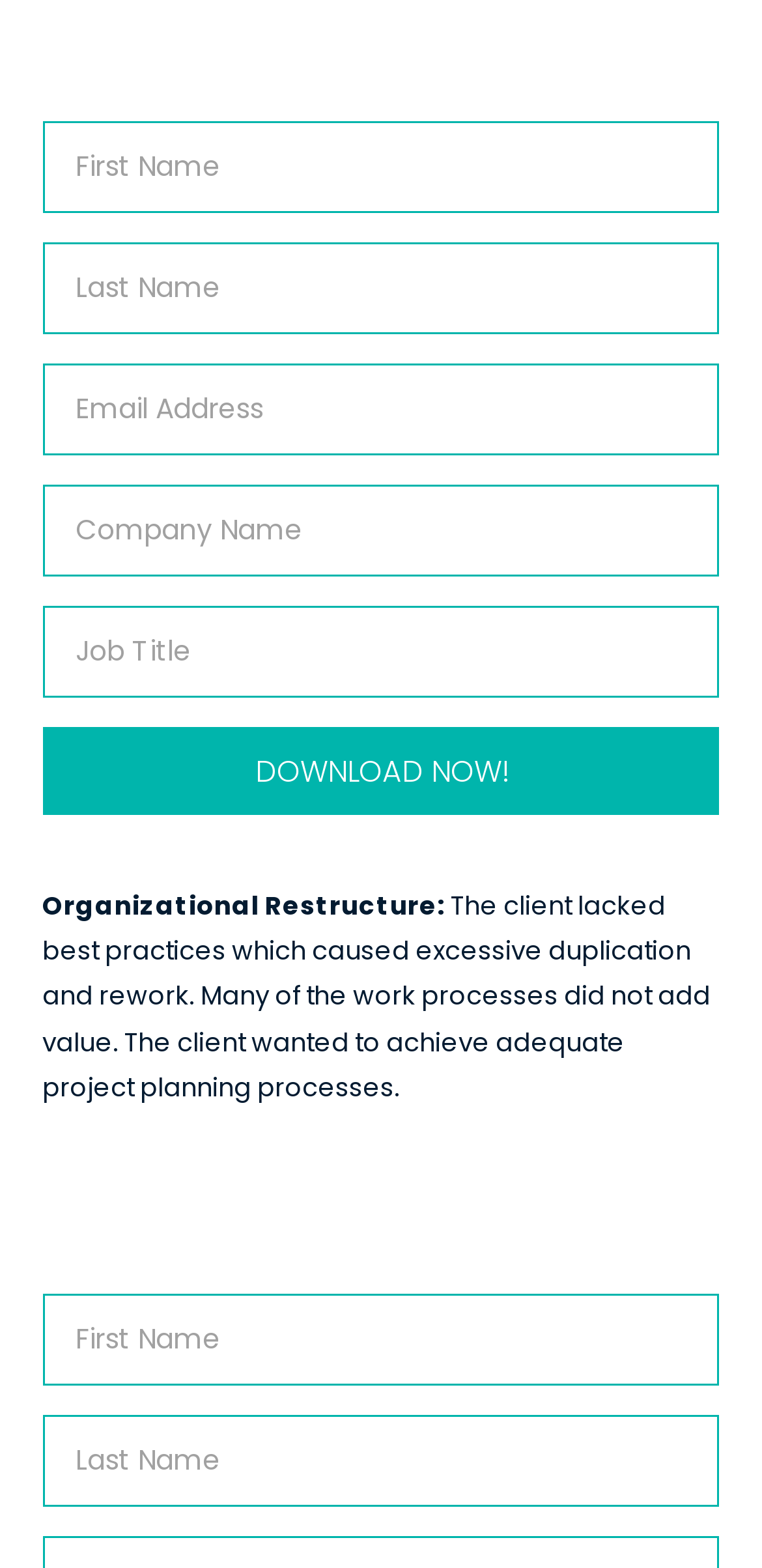Using the element description: "DOWNLOAD NOW!", determine the bounding box coordinates. The coordinates should be in the format [left, top, right, bottom], with values between 0 and 1.

[0.056, 0.463, 0.944, 0.519]